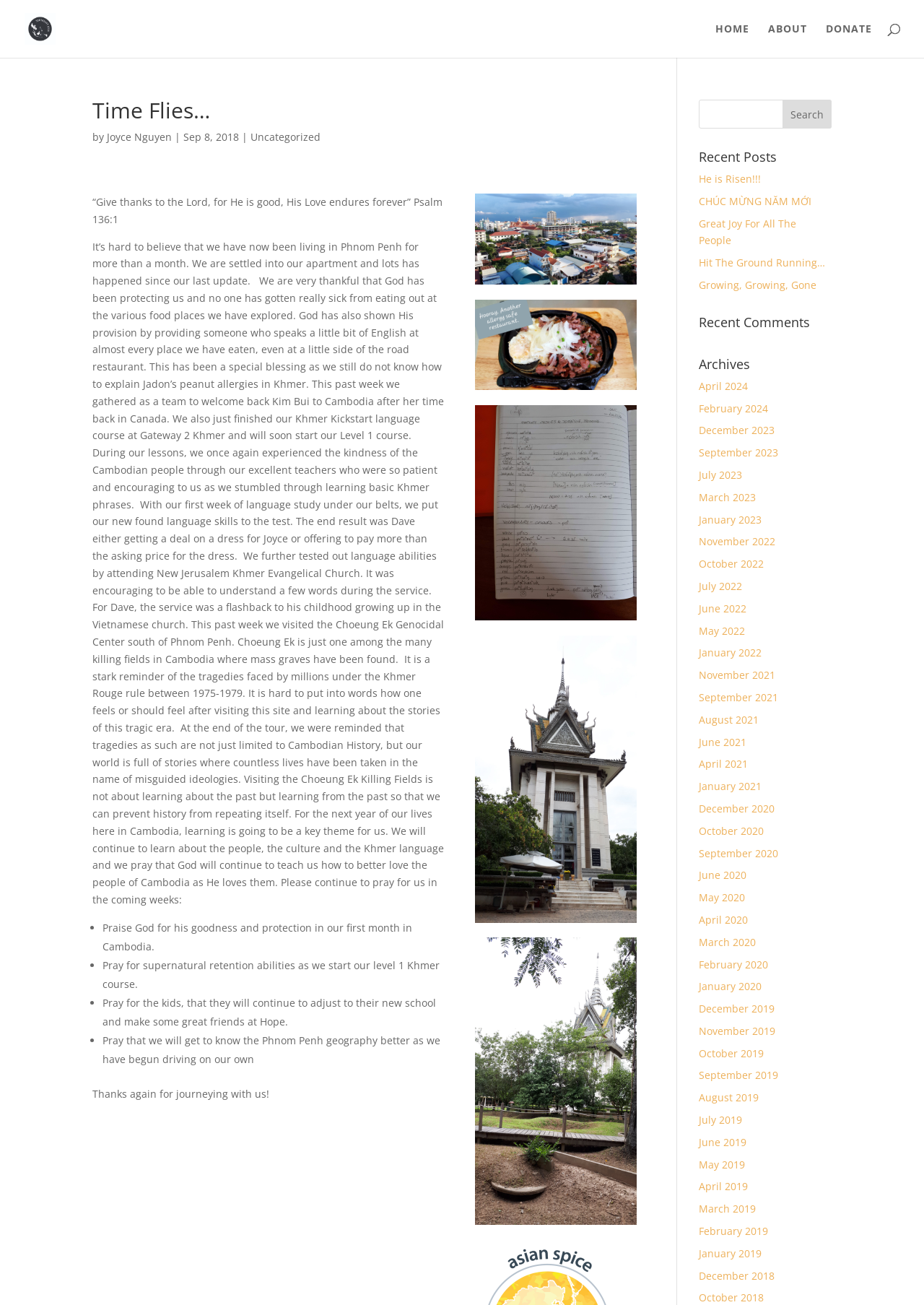What is the title of the blog?
Please use the image to provide an in-depth answer to the question.

The title of the blog is 'Time Flies…' which is indicated by the heading element with the text 'Time Flies…' at the top of the webpage.